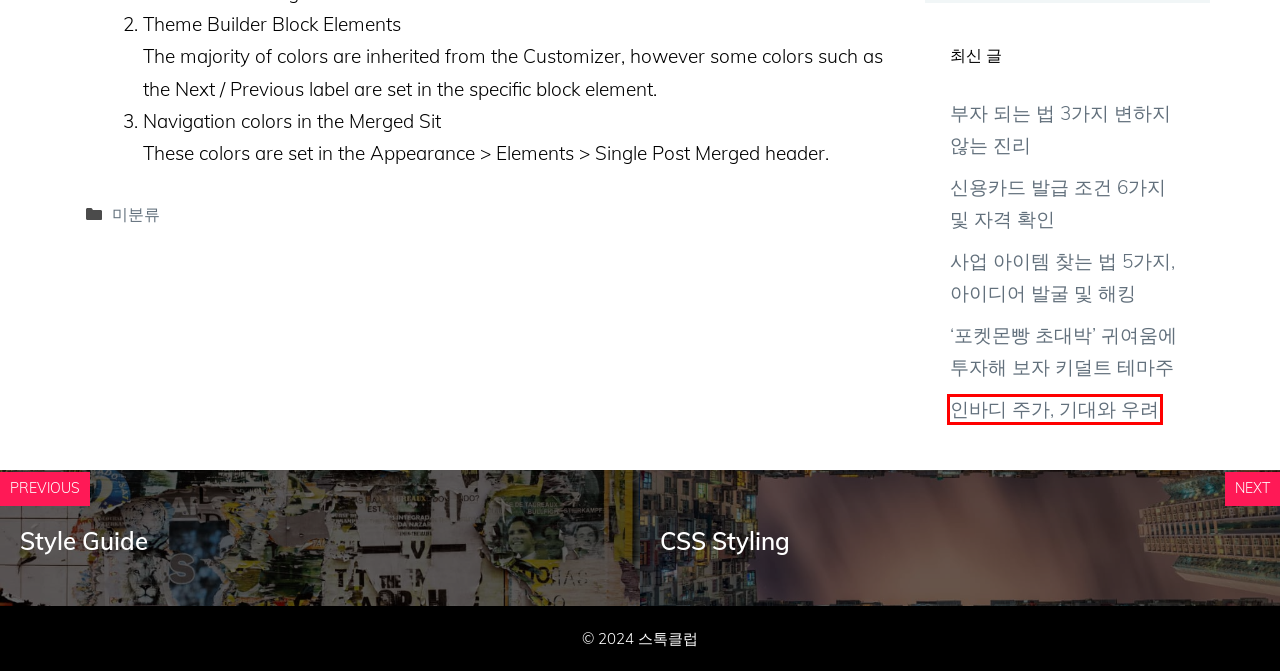Given a screenshot of a webpage with a red bounding box highlighting a UI element, choose the description that best corresponds to the new webpage after clicking the element within the red bounding box. Here are your options:
A. 인바디 주가, 기대와 우려 - 스톡클럽
B. 미분류 Archives - 스톡클럽
C. 신용카드 발급 조건 6가지 및 자격 확인 - 스톡클럽
D. CSS Styling - 스톡클럽
E. 사업 아이템 찾는 법 5가지, 아이디어 발굴 및 해킹 - 스톡클럽
F. ‘포켓몬빵 초대박’ 귀여움에 투자해 보자 키덜트 테마주 - 스톡클럽
G. 부자 되는 법 3가지 변하지 않는 진리 - 스톡클럽
H. Style Guide - 스톡클럽

A